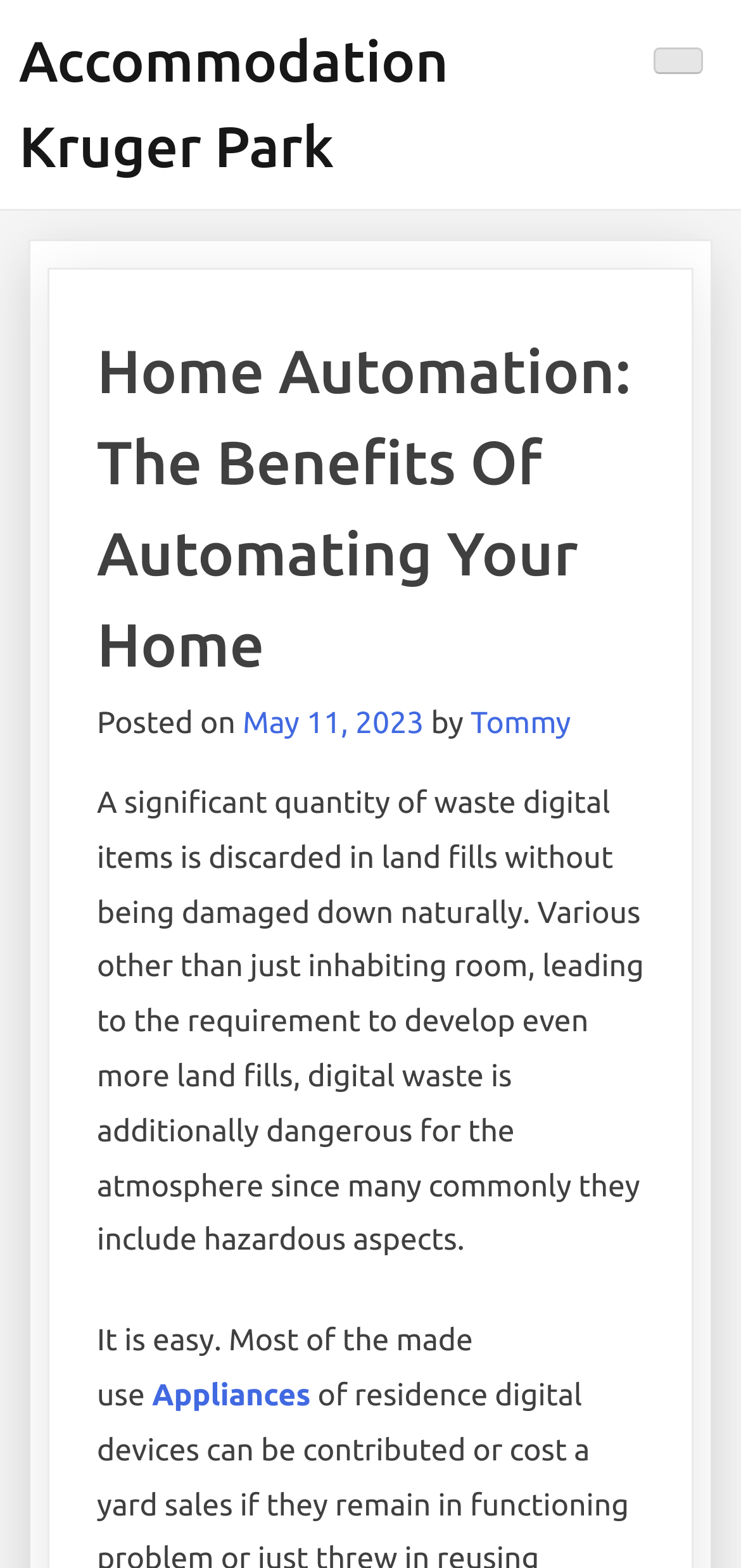What is the link 'Appliances' related to?
Refer to the screenshot and respond with a concise word or phrase.

Digital waste